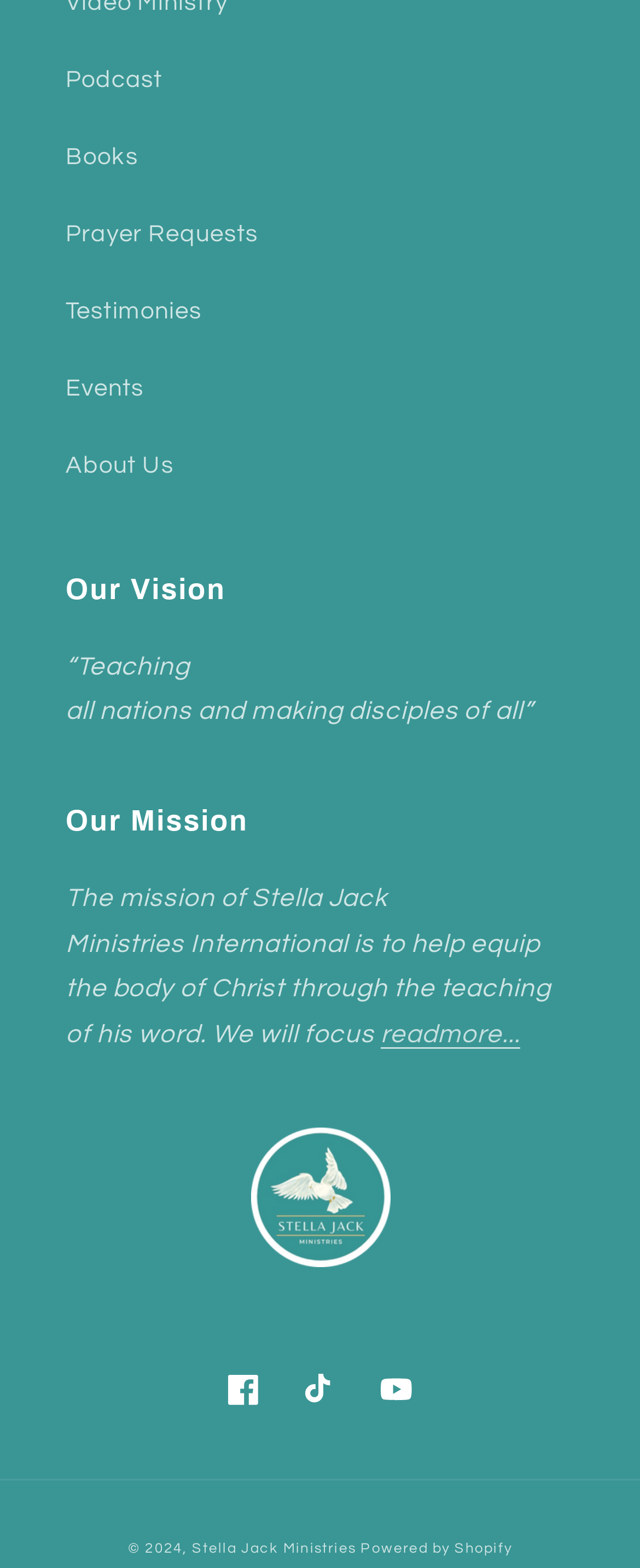For the element described, predict the bounding box coordinates as (top-left x, top-left y, bottom-right x, bottom-right y). All values should be between 0 and 1. Element description: Stella Jack Ministries

[0.3, 0.983, 0.556, 0.992]